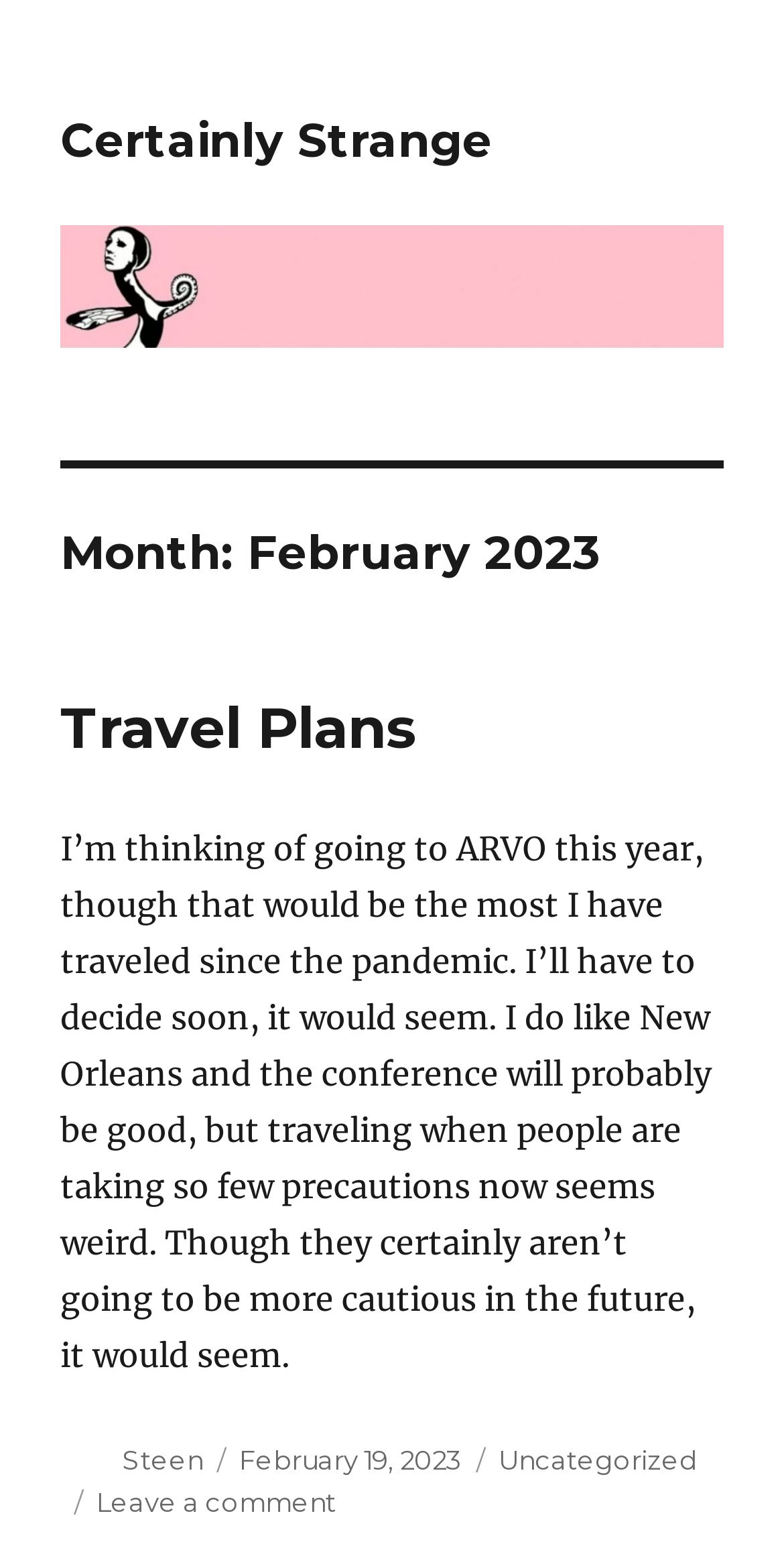Find the bounding box coordinates for the UI element whose description is: "Uncategorized". The coordinates should be four float numbers between 0 and 1, in the format [left, top, right, bottom].

[0.636, 0.936, 0.89, 0.957]